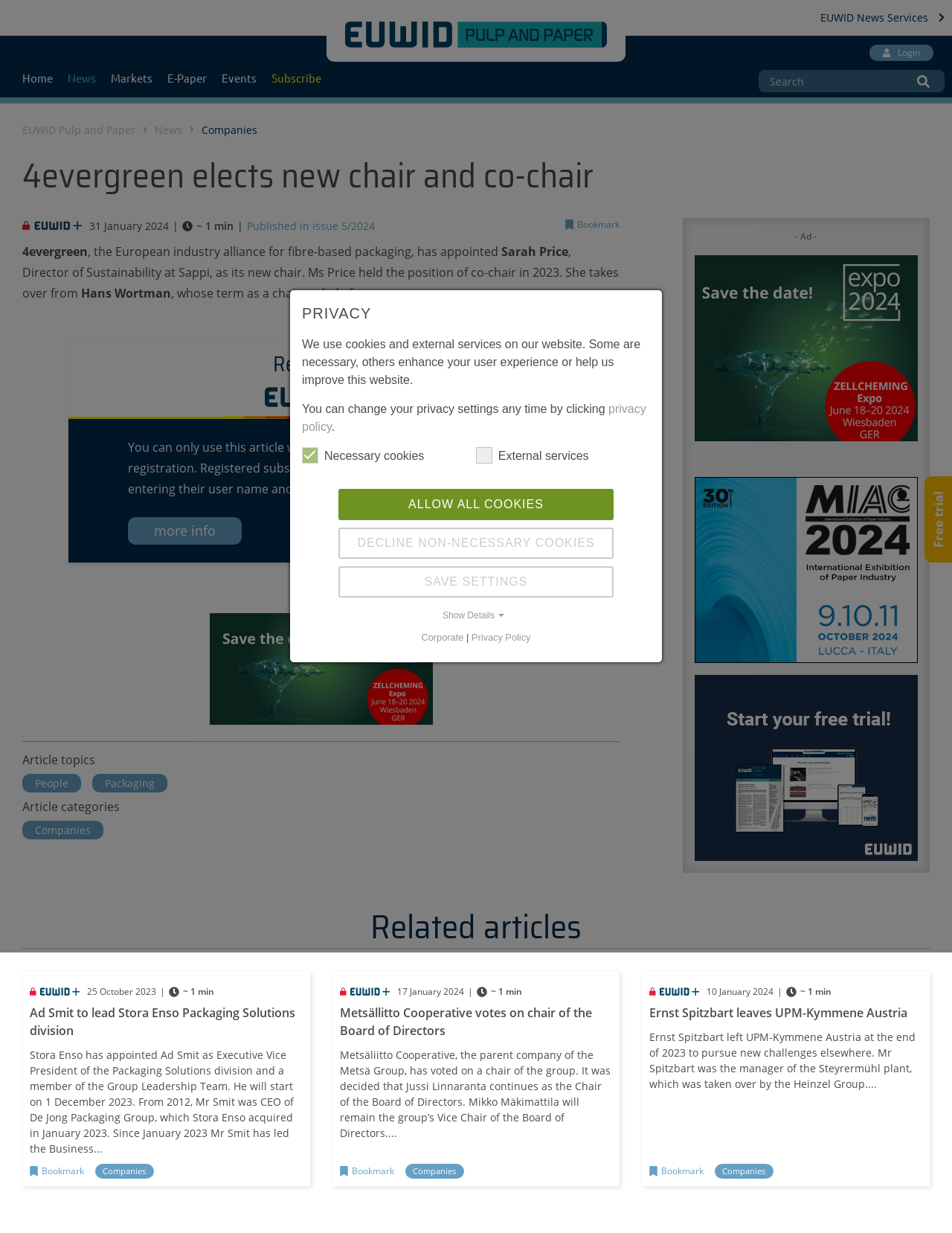Please identify the bounding box coordinates of the region to click in order to complete the task: "Read 'Umrah' article". The coordinates must be four float numbers between 0 and 1, specified as [left, top, right, bottom].

None